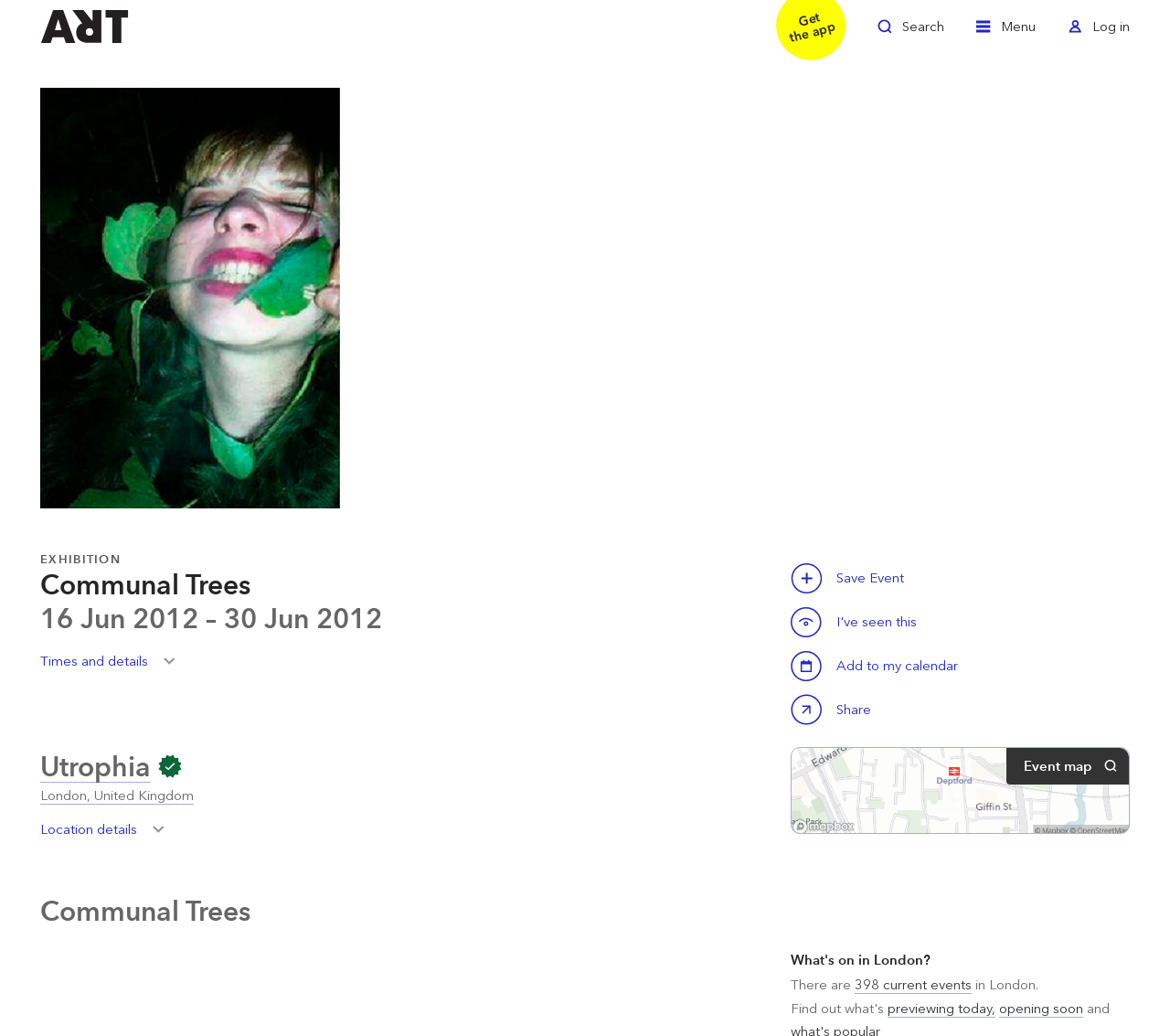Please locate the clickable area by providing the bounding box coordinates to follow this instruction: "Save this event".

[0.676, 0.543, 0.703, 0.573]